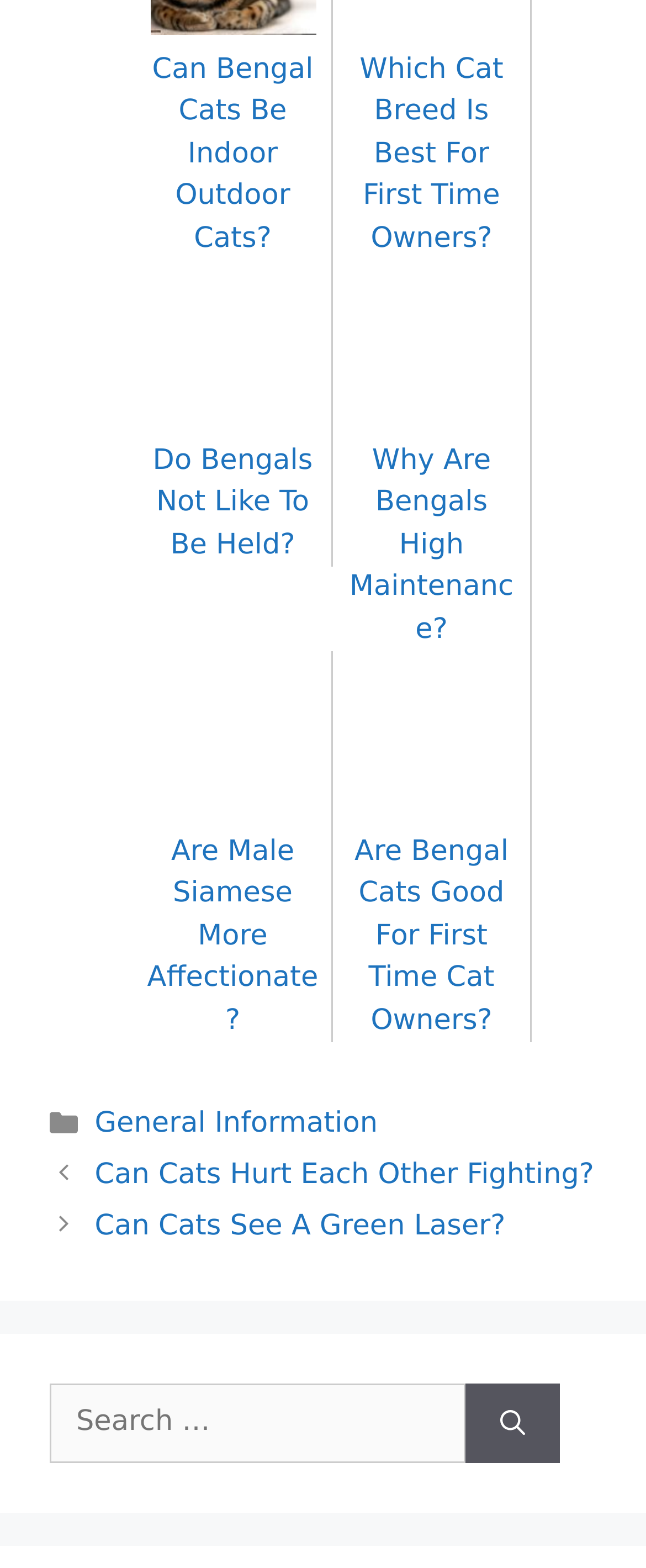Please provide the bounding box coordinates for the UI element as described: "Why Are Bengals High Maintenance?". The coordinates must be four floats between 0 and 1, represented as [left, top, right, bottom].

[0.54, 0.256, 0.796, 0.412]